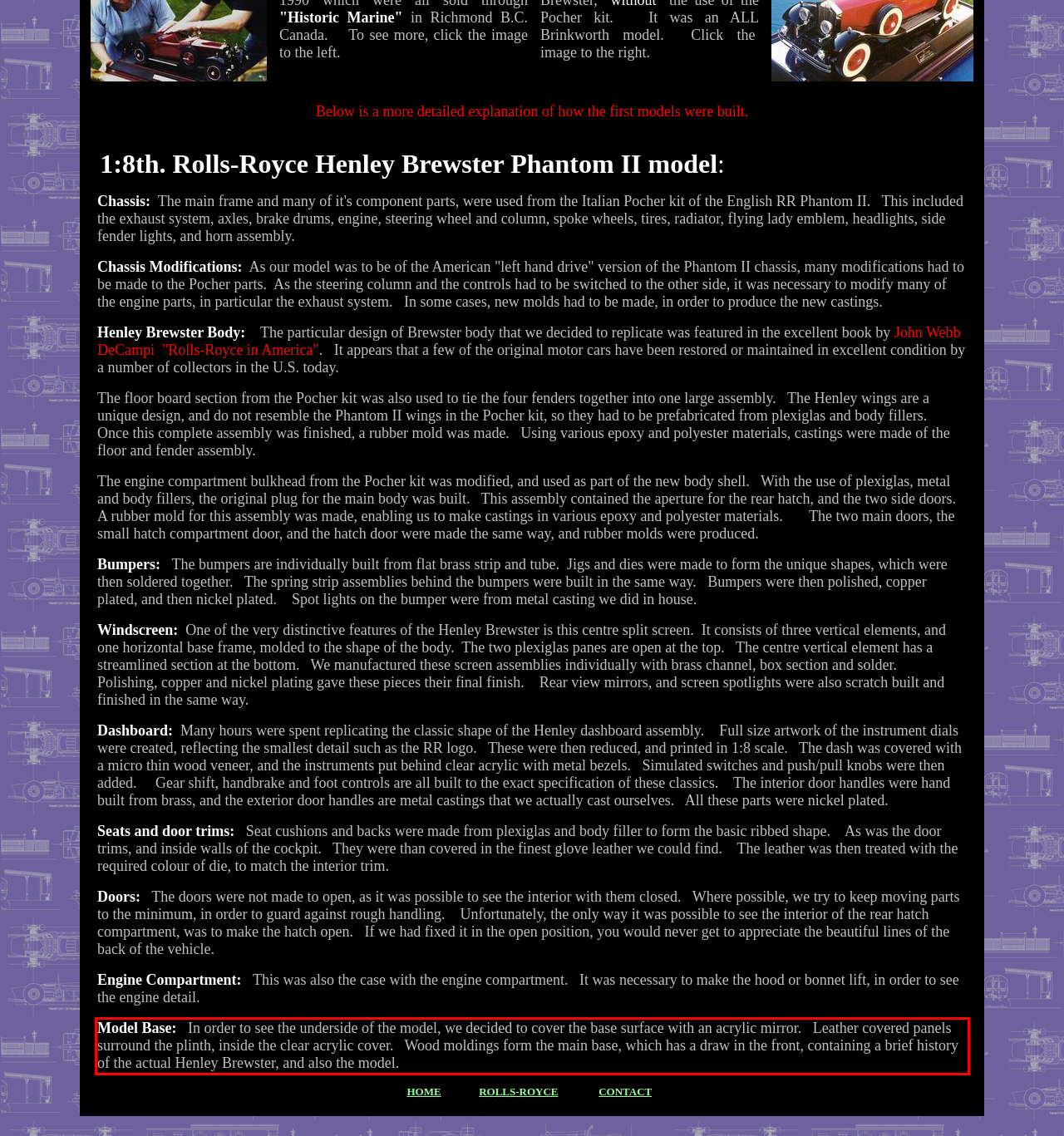Your task is to recognize and extract the text content from the UI element enclosed in the red bounding box on the webpage screenshot.

Model Base: In order to see the underside of the model, we decided to cover the base surface with an acrylic mirror. Leather covered panels surround the plinth, inside the clear acrylic cover. Wood moldings form the main base, which has a draw in the front, containing a brief history of the actual Henley Brewster, and also the model.